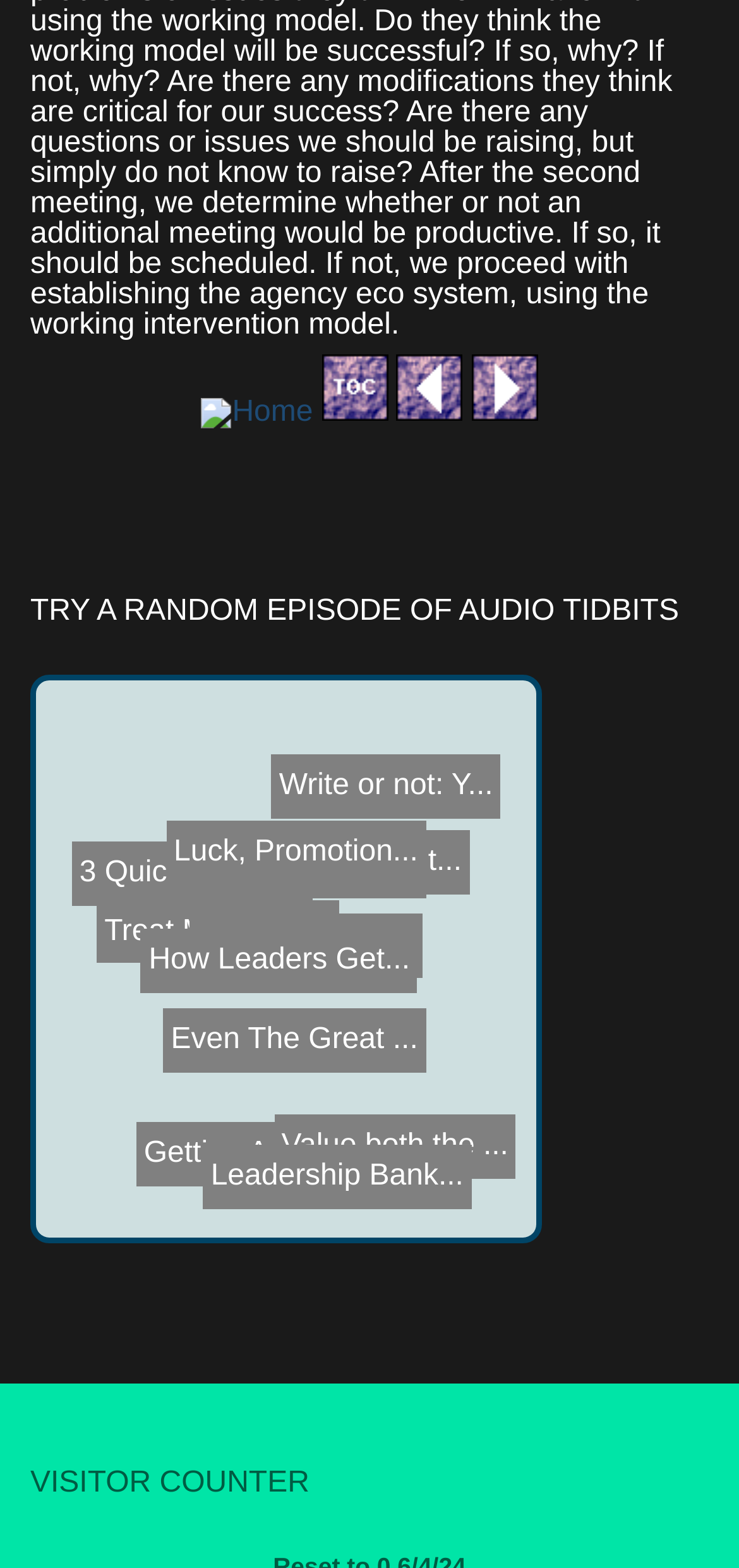Pinpoint the bounding box coordinates of the clickable element needed to complete the instruction: "go to previous page". The coordinates should be provided as four float numbers between 0 and 1: [left, top, right, bottom].

[0.536, 0.253, 0.626, 0.273]